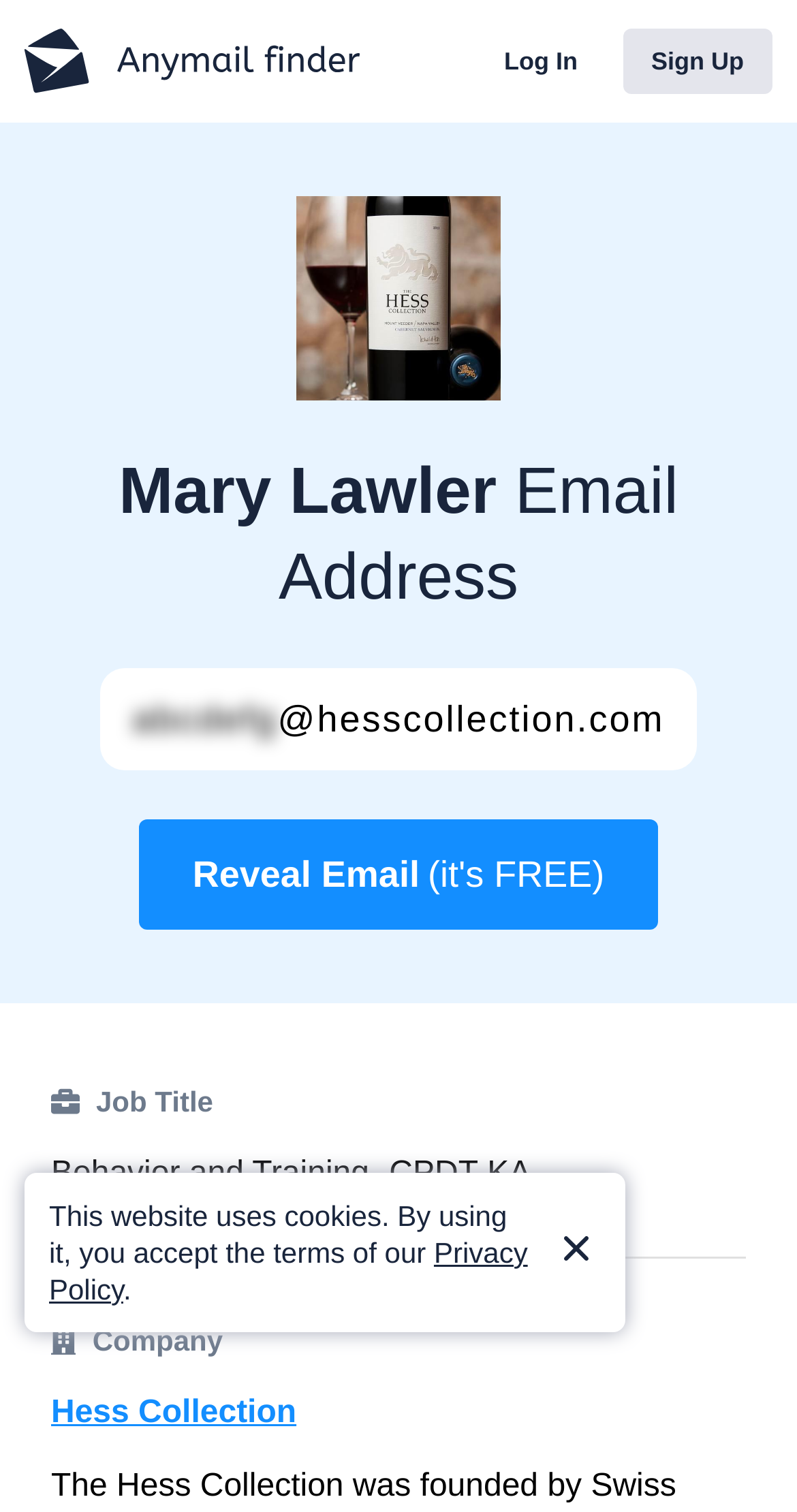Determine the bounding box coordinates for the UI element described. Format the coordinates as (top-left x, top-left y, bottom-right x, bottom-right y) and ensure all values are between 0 and 1. Element description: Reveal Email (it's FREE)

[0.175, 0.542, 0.825, 0.615]